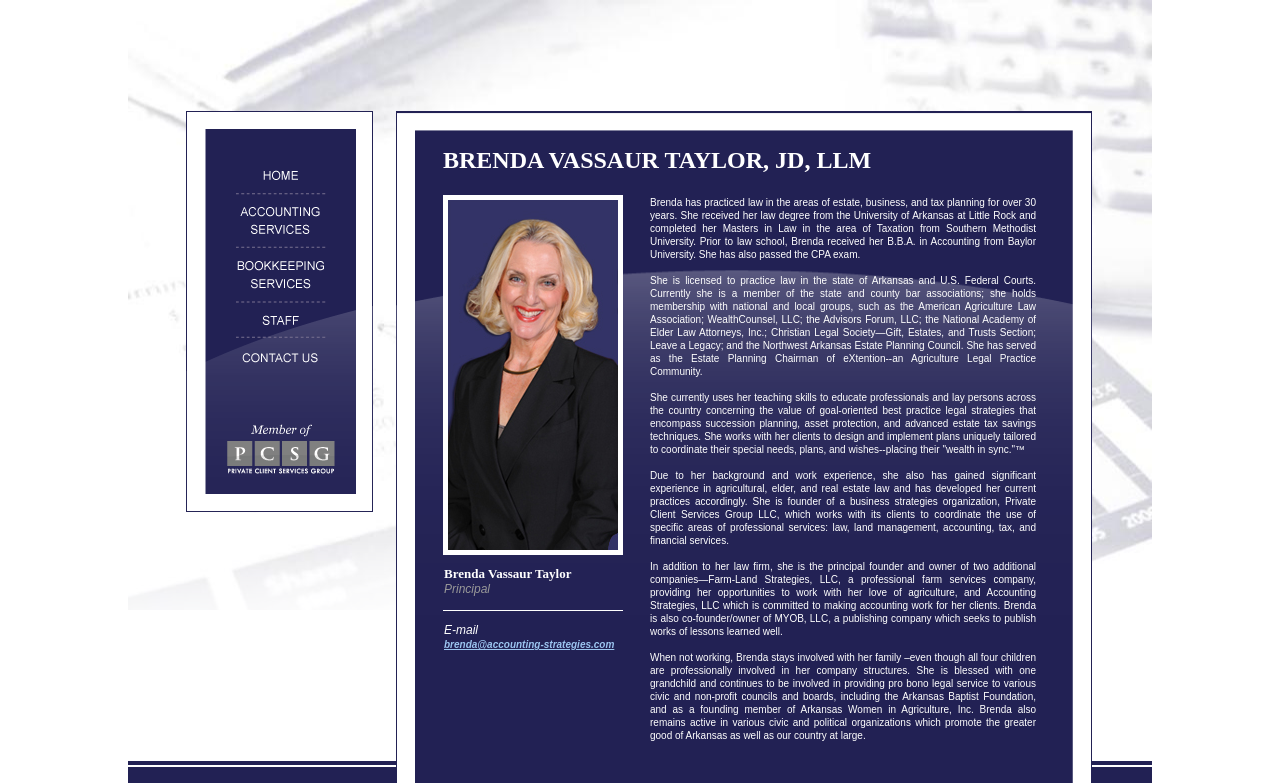How many companies does Brenda own?
Please use the visual content to give a single word or phrase answer.

Three